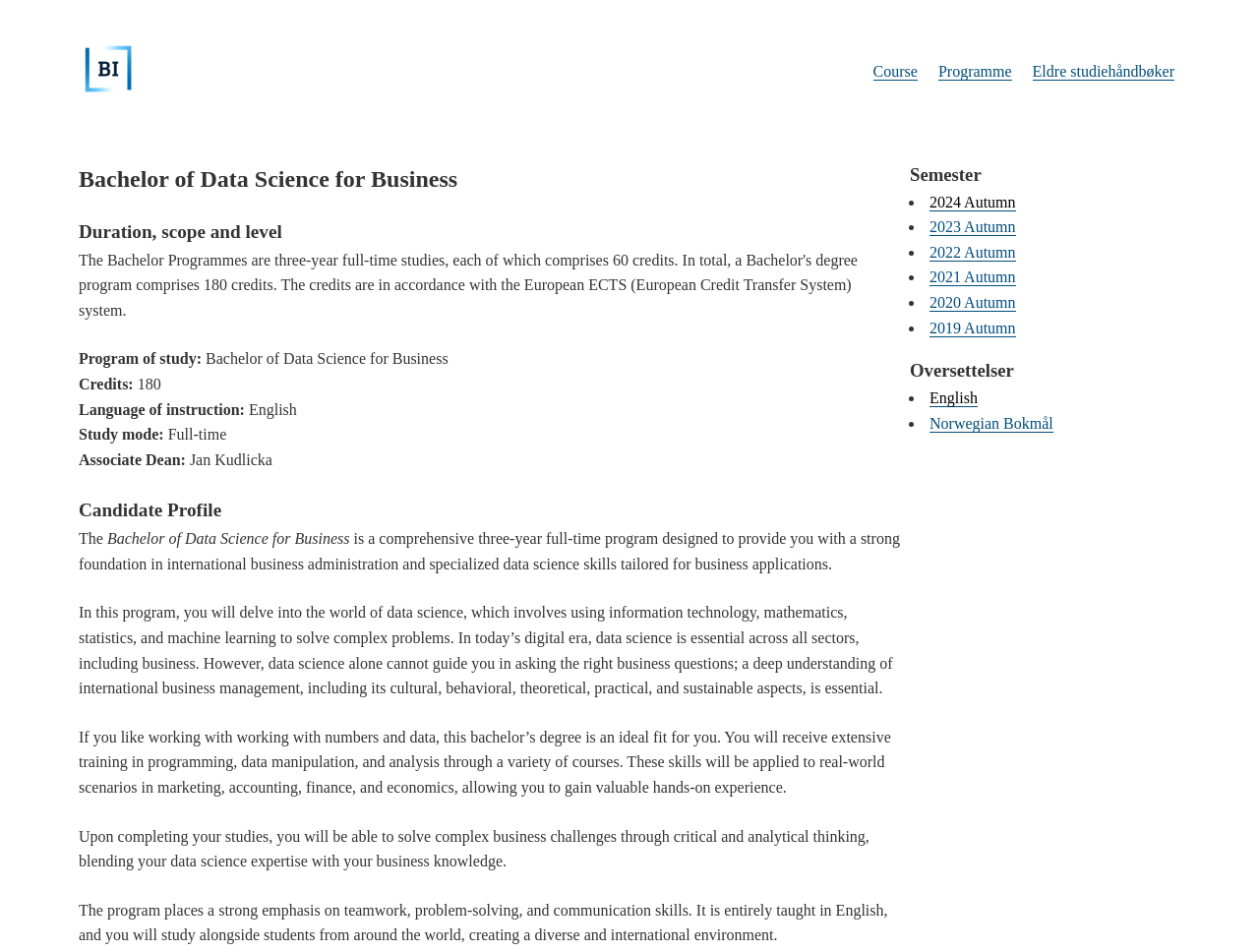Could you indicate the bounding box coordinates of the region to click in order to complete this instruction: "Select the English translation".

[0.738, 0.409, 0.776, 0.428]